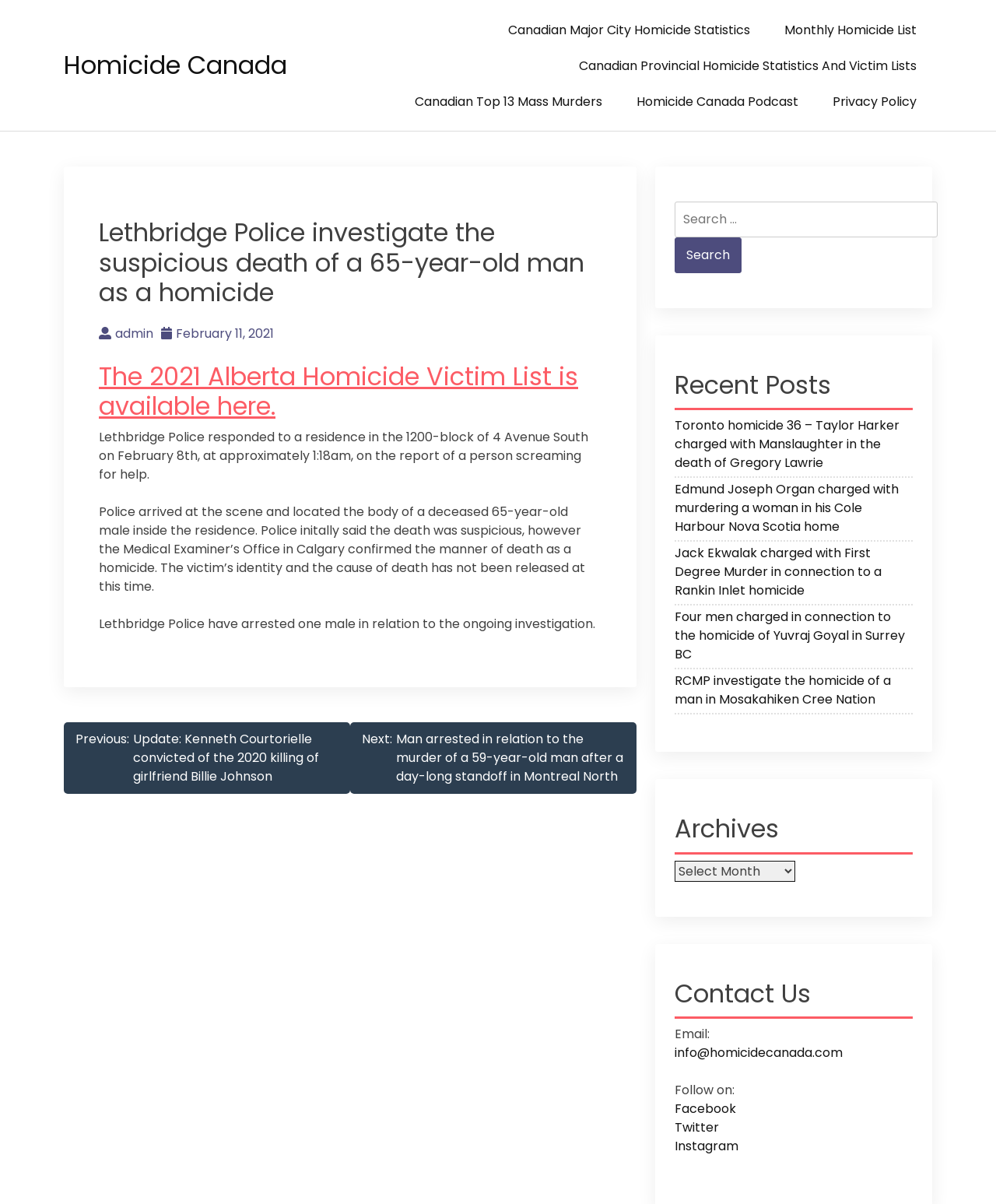What type of content is listed under 'Recent Posts'?
Offer a detailed and exhaustive answer to the question.

I inferred the answer by looking at the link elements listed under the 'Recent Posts' heading, which have titles that suggest they are news articles about homicides, such as 'Toronto homicide 36 – Taylor Harker charged with Manslaughter in the death of Gregory Lawrie'.